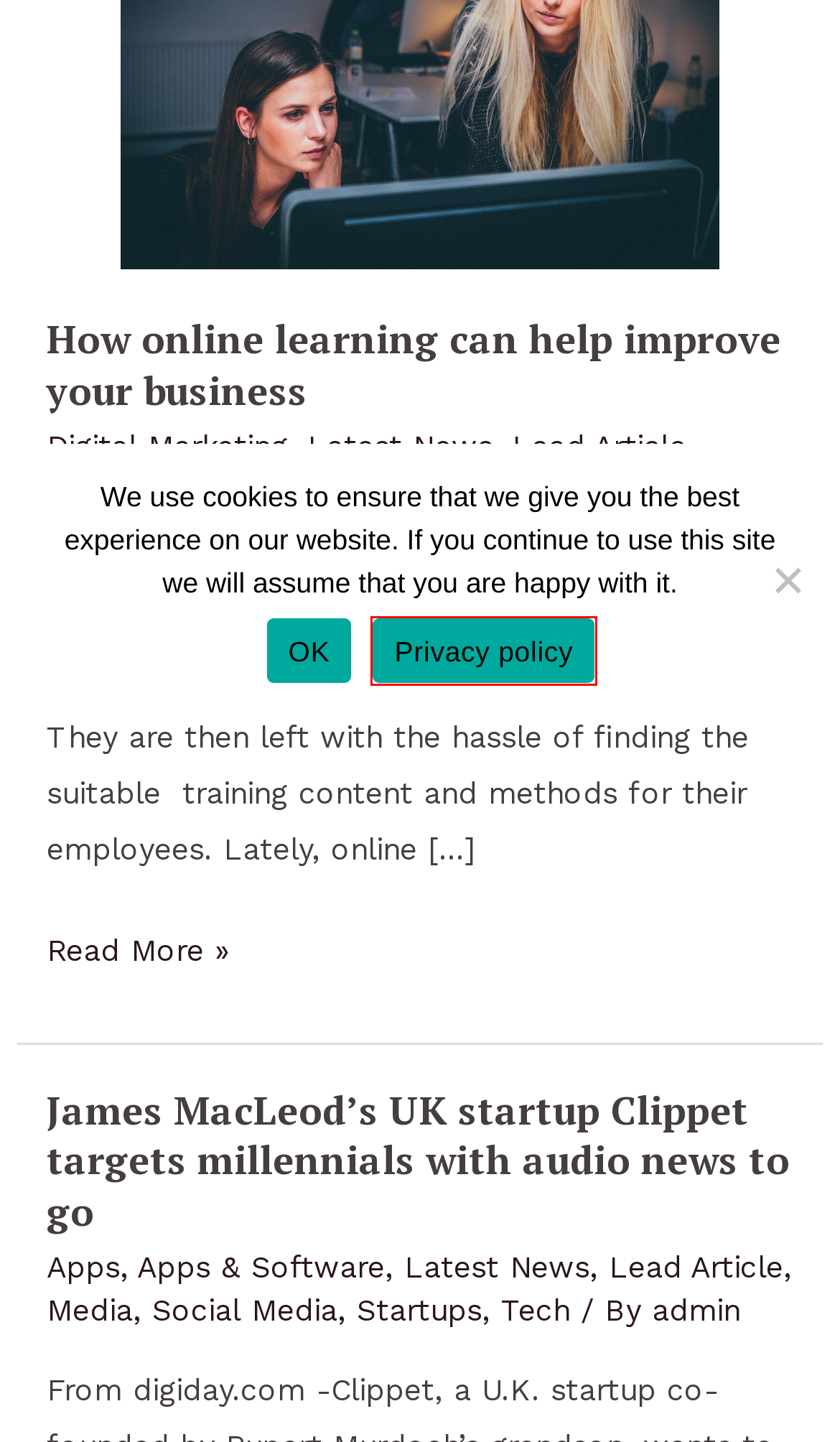You are provided with a screenshot of a webpage where a red rectangle bounding box surrounds an element. Choose the description that best matches the new webpage after clicking the element in the red bounding box. Here are the choices:
A. James MacLeod’s UK startup Clippet targets millennials with audio news to go - TheMarketingblog
B. Startups - TheMarketingblog
C. Privacy and Cookies Notice - TheMarketingblog
D. Media - TheMarketingblog
E. admin - TheMarketingblog
F. Latest News - TheMarketingblog
G. Mobile/Tablet - TheMarketingblog
H. Apps & Software - TheMarketingblog

C